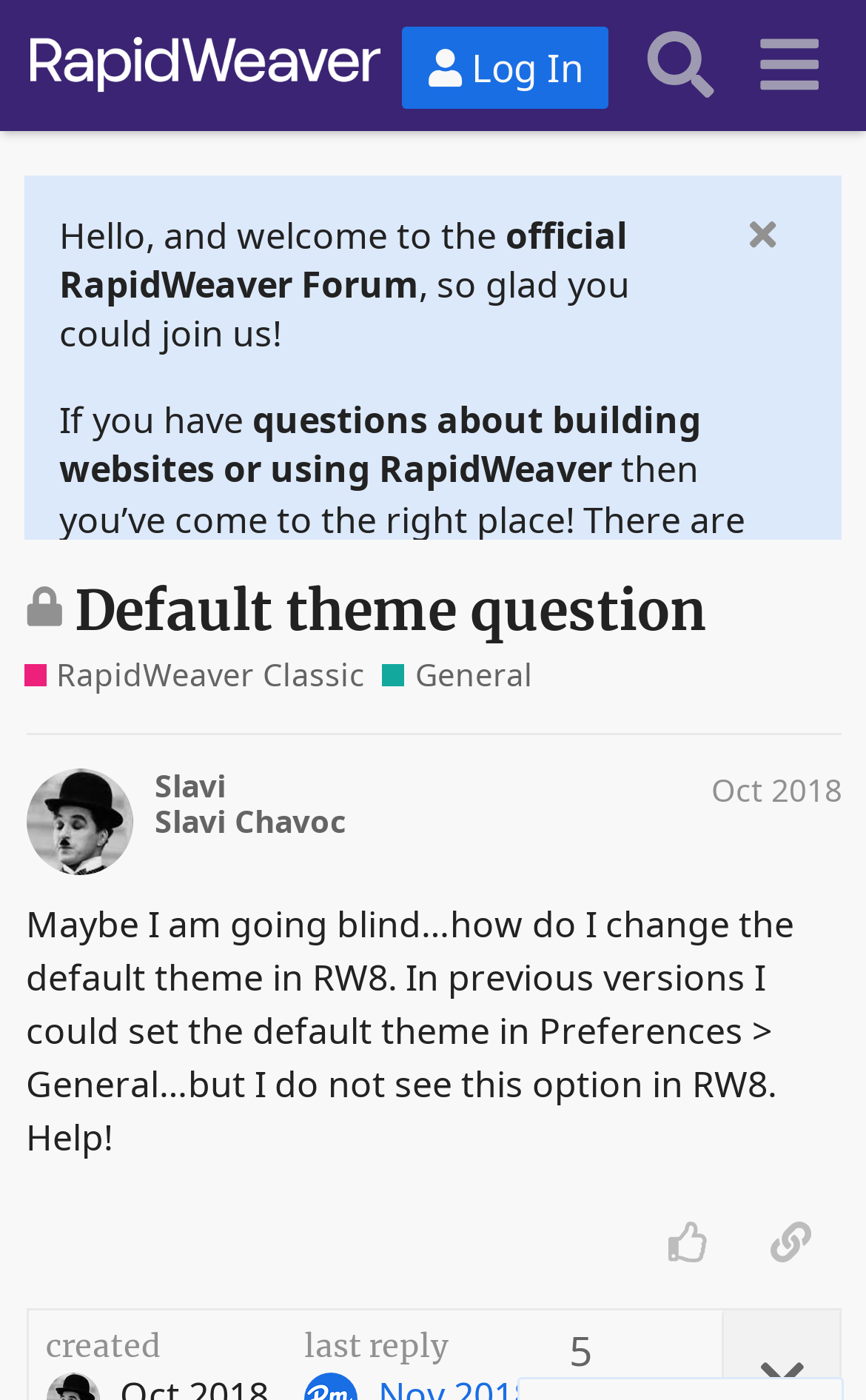Can you find the bounding box coordinates for the UI element given this description: "Default theme question"? Provide the coordinates as four float numbers between 0 and 1: [left, top, right, bottom].

[0.087, 0.413, 0.817, 0.462]